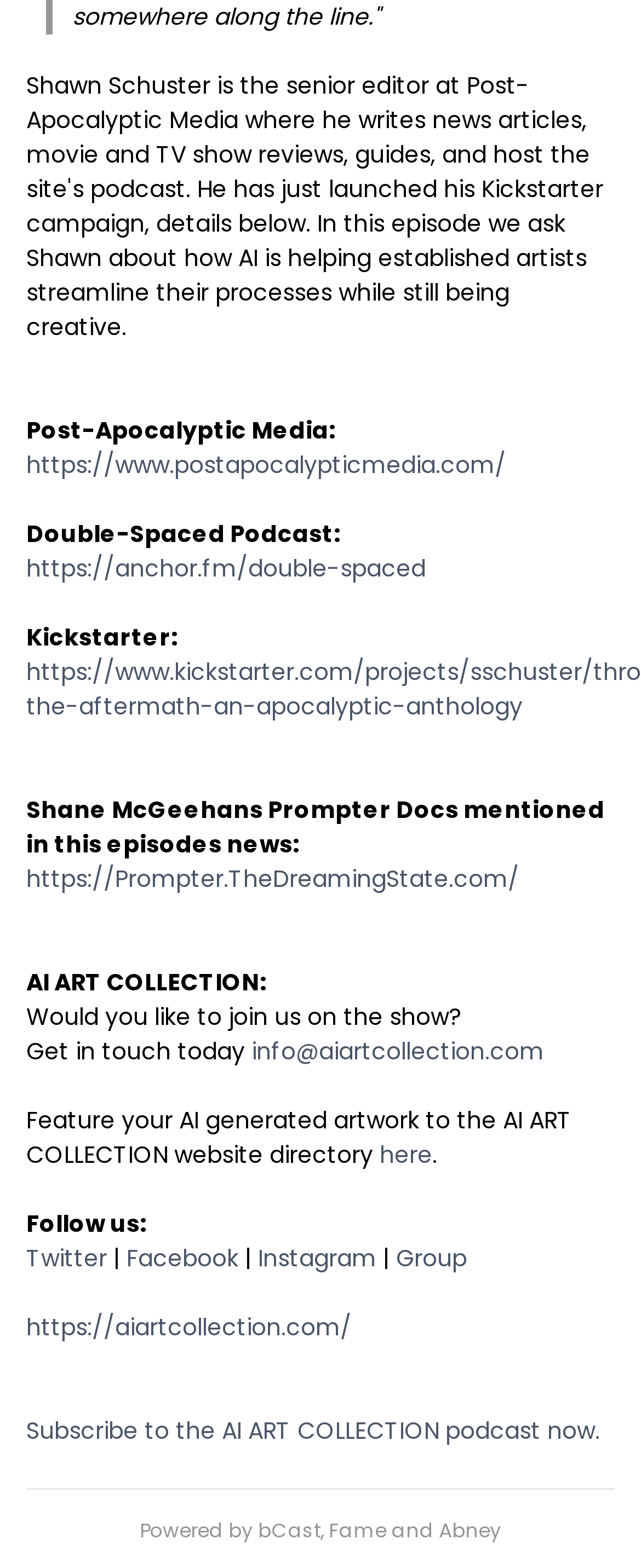Reply to the question below using a single word or brief phrase:
What is the name of the company powering the website?

bCast, Fame, and Abney